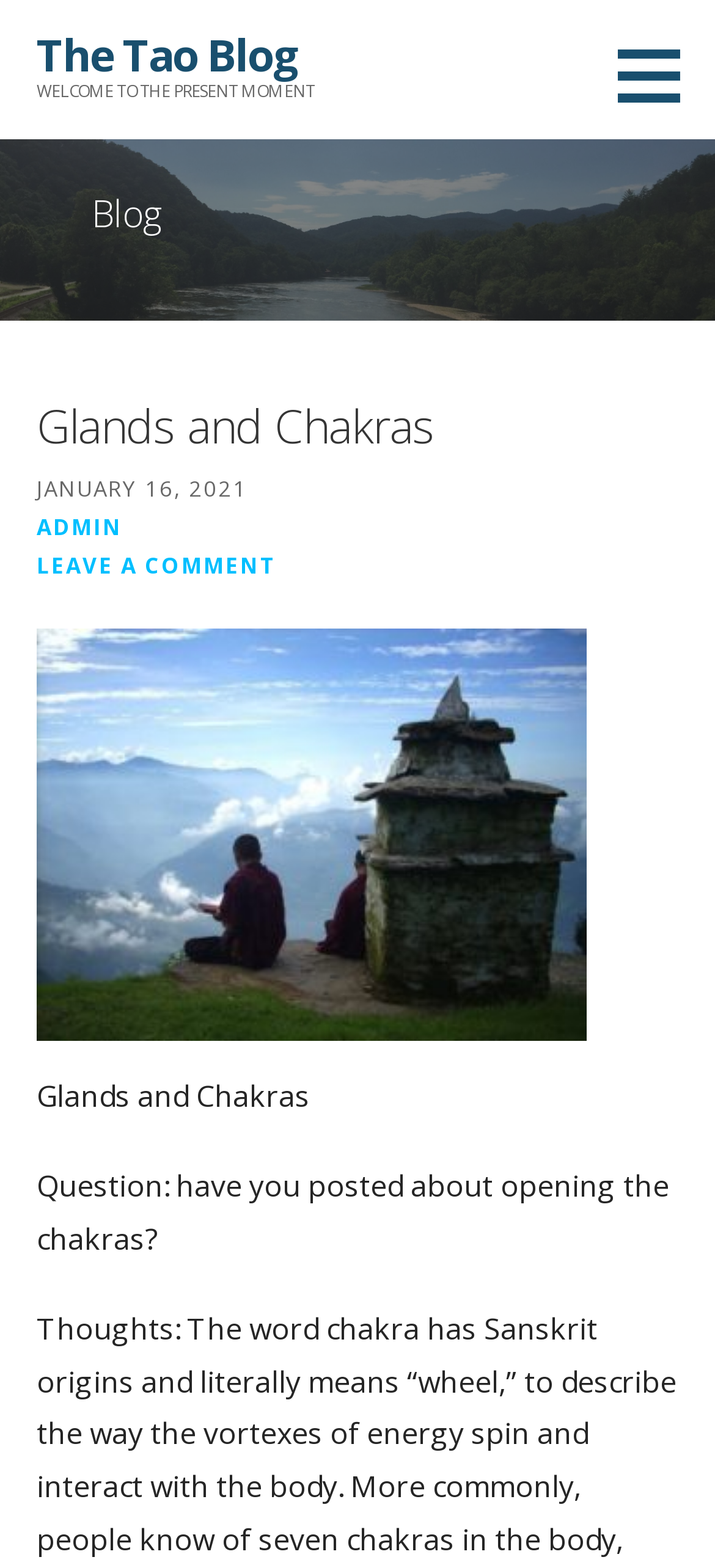Provide the bounding box coordinates for the specified HTML element described in this description: "admin". The coordinates should be four float numbers ranging from 0 to 1, in the format [left, top, right, bottom].

[0.051, 0.326, 0.172, 0.345]